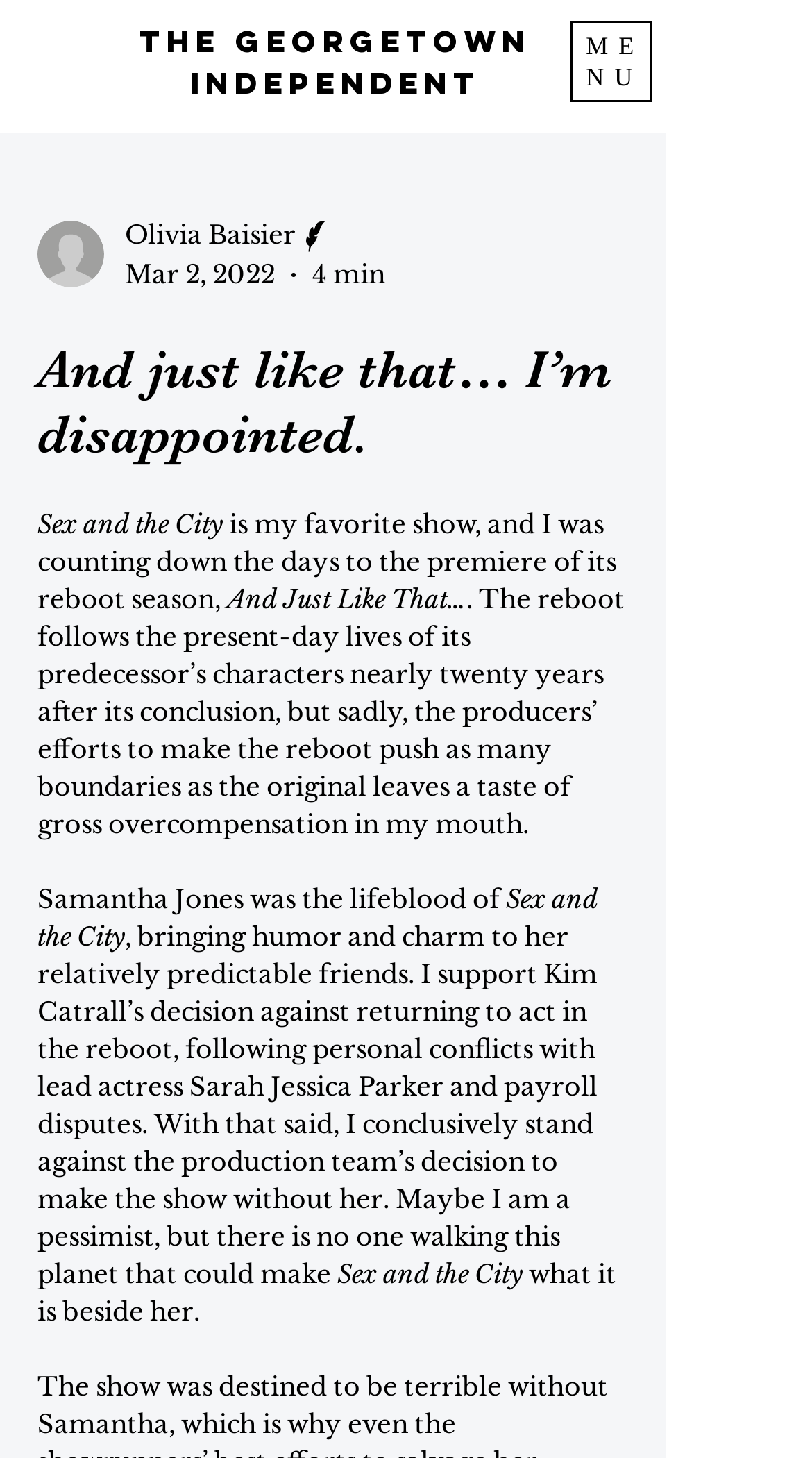Identify and generate the primary title of the webpage.

The Georgetown Independent